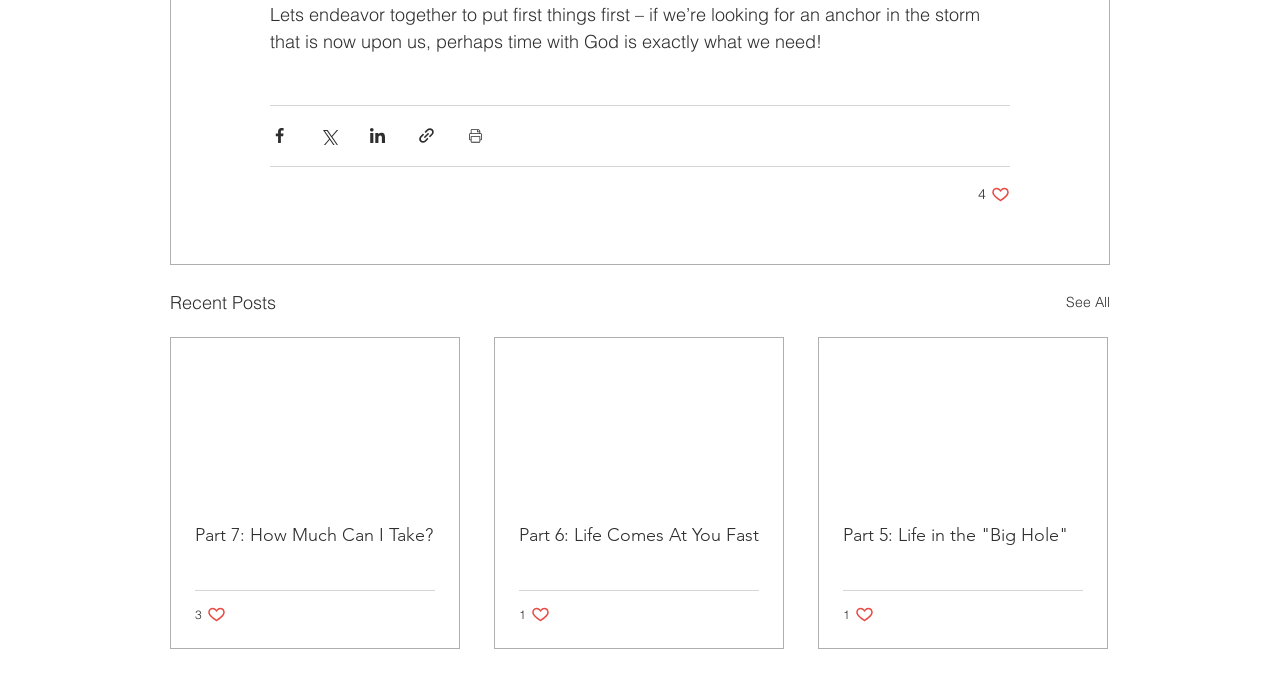What is the title of the second article?
Answer the question in a detailed and comprehensive manner.

The second article has a link with the title 'Part 6: Life Comes At You Fast', which suggests that it is part of a series of articles or posts.